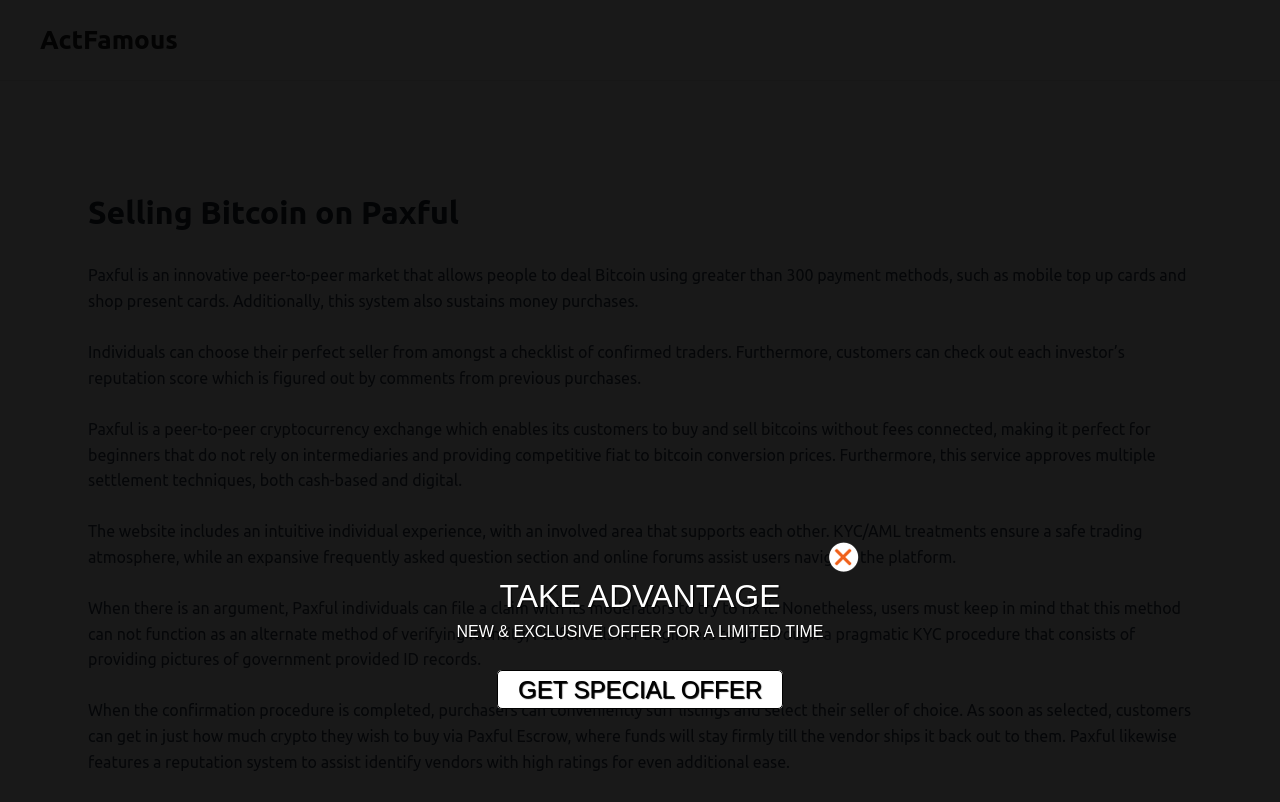What is the benefit of Paxful's reputation system?
Using the image as a reference, answer with just one word or a short phrase.

To identify vendors with high ratings